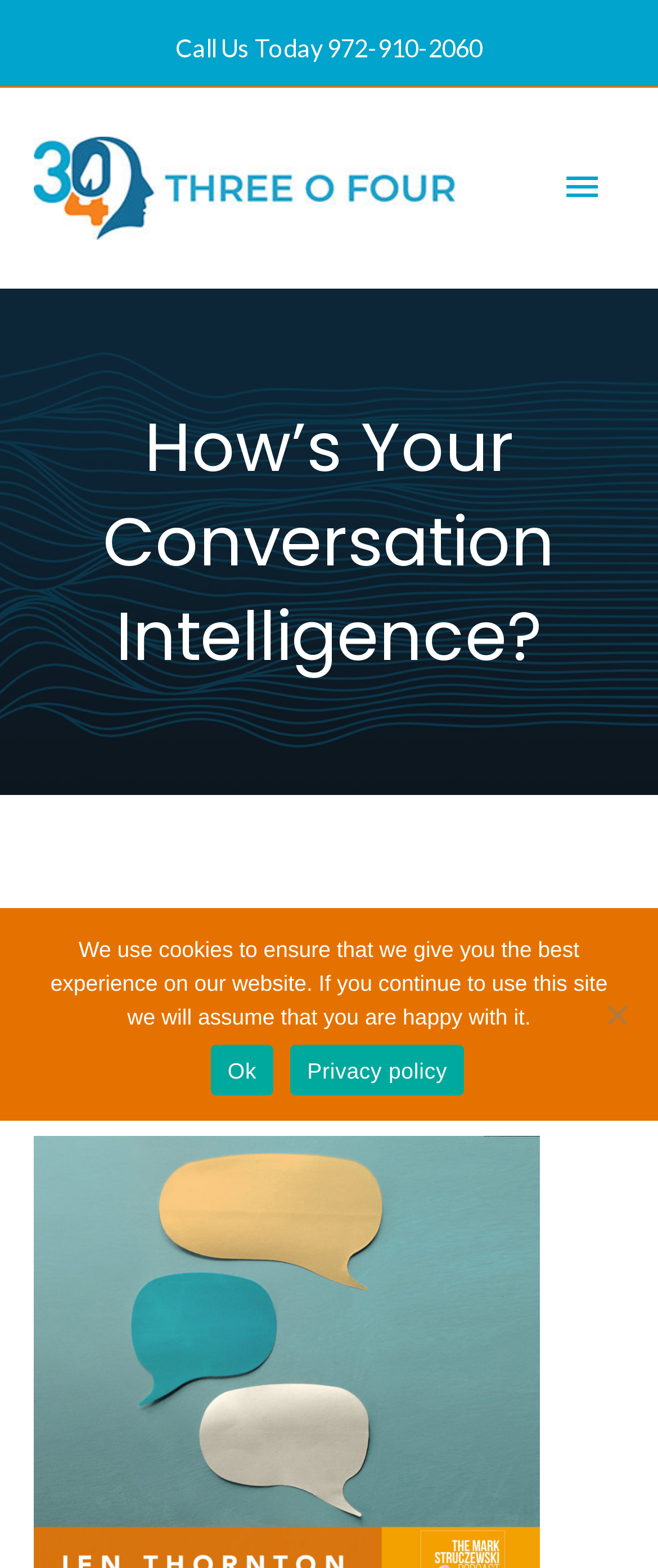What is the name of the company?
Look at the image and answer the question with a single word or phrase.

304 Coaching